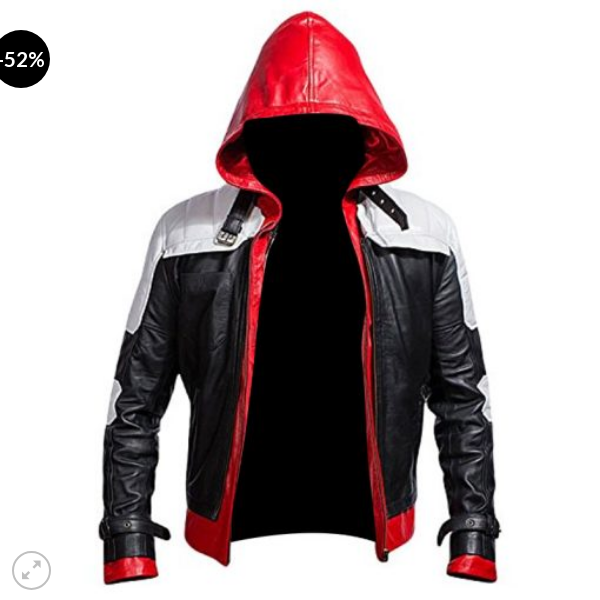What is the discount percentage on the jacket?
Please answer using one word or phrase, based on the screenshot.

52%